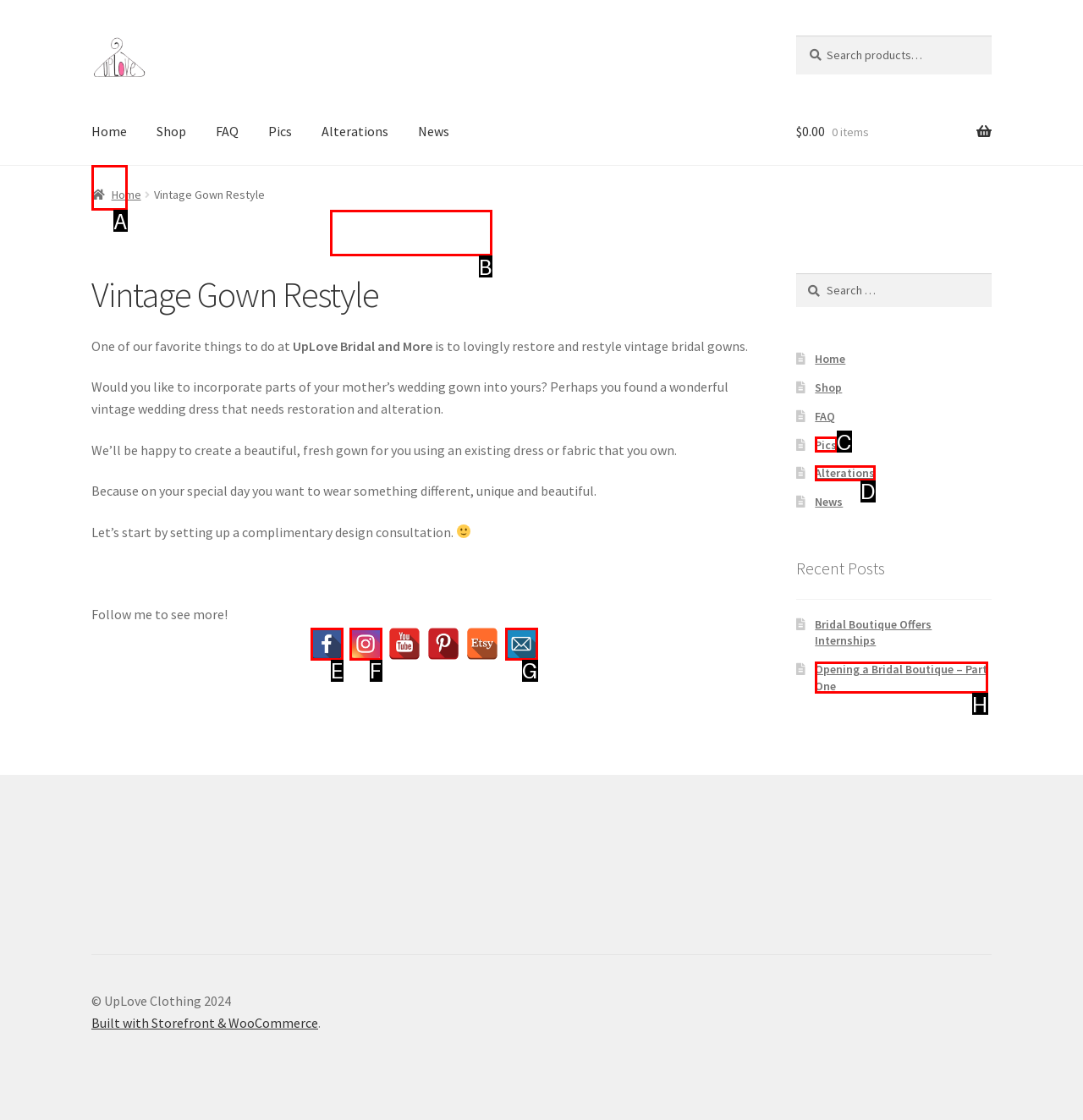Match the description to the correct option: SuperScrunchies – Our Story
Provide the letter of the matching option directly.

B